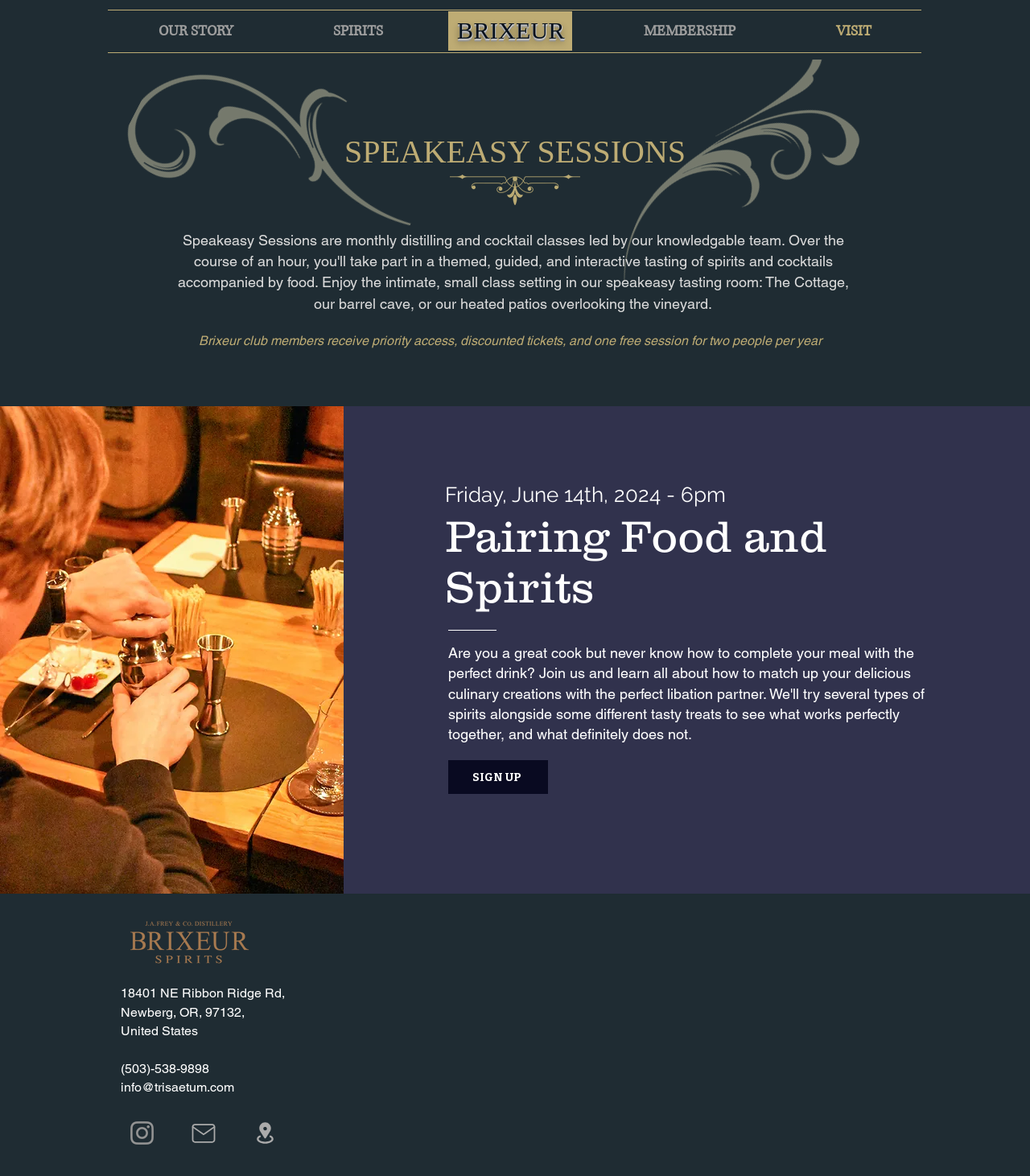Can you specify the bounding box coordinates of the area that needs to be clicked to fulfill the following instruction: "Check the address"?

[0.117, 0.838, 0.277, 0.851]